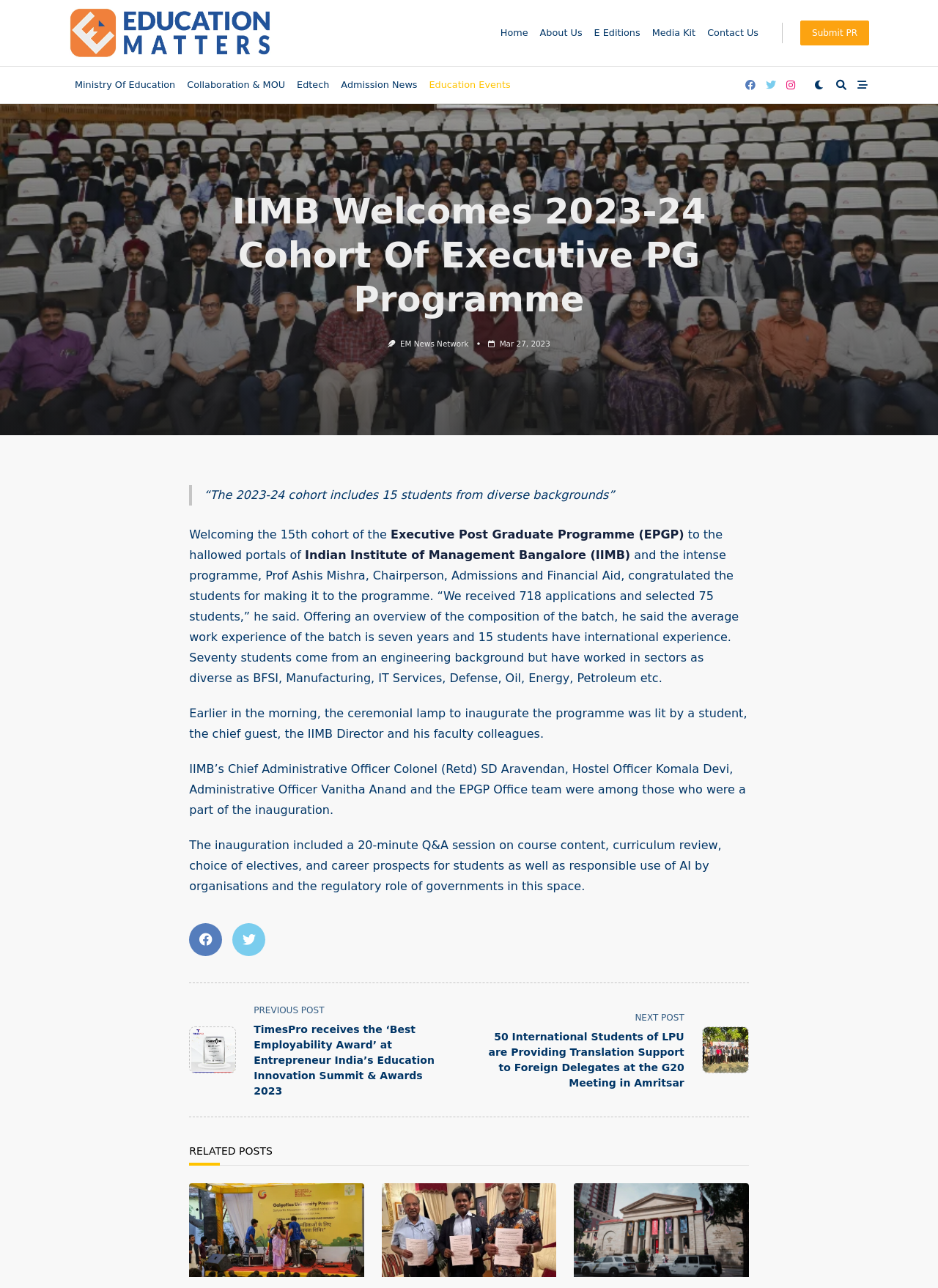Identify the headline of the webpage and generate its text content.

IIMB Welcomes 2023-24 Cohort Of Executive PG Programme